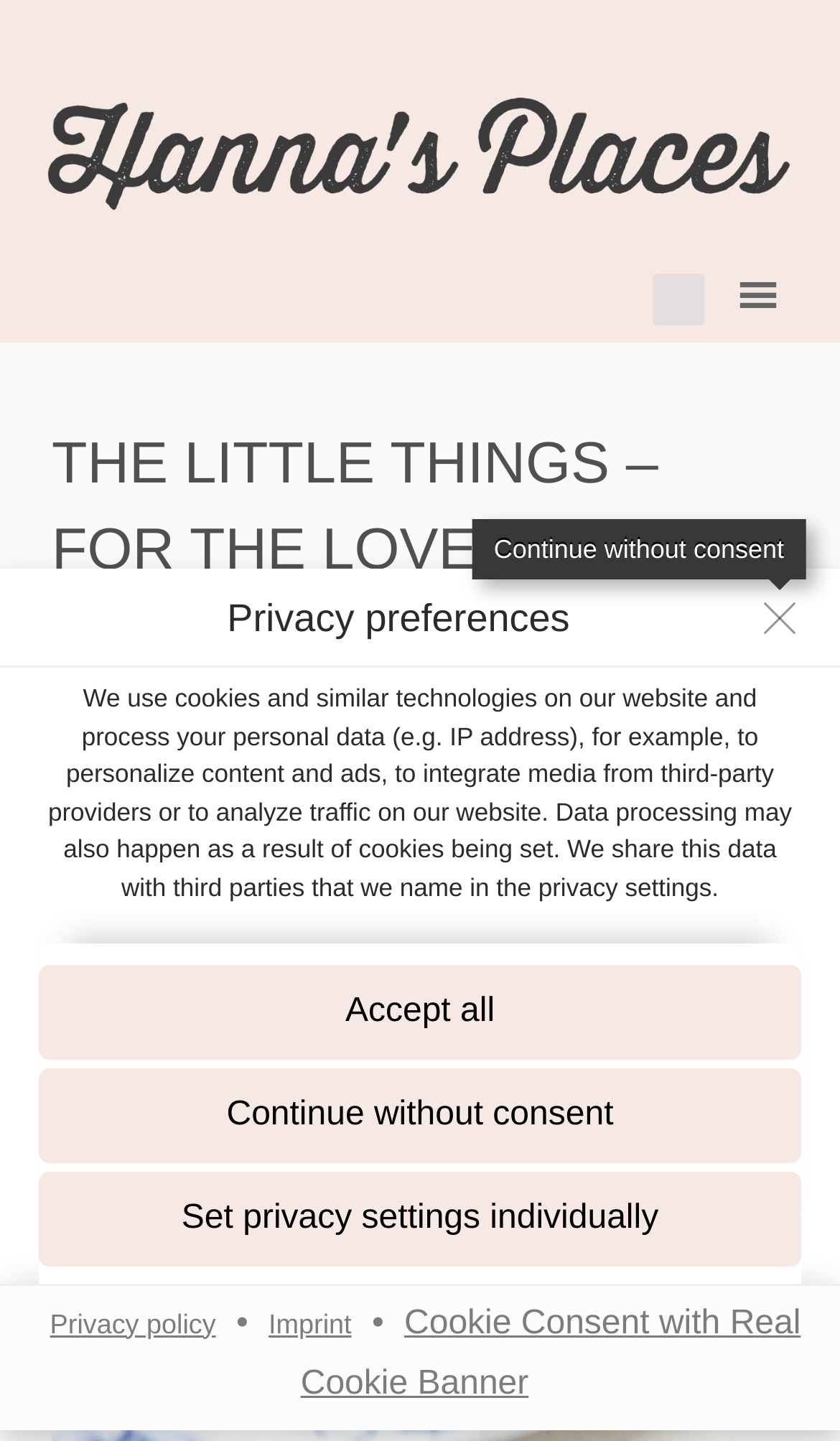What is the main title displayed on this webpage?

THE LITTLE THINGS – FOR THE LOVE OF FOOD